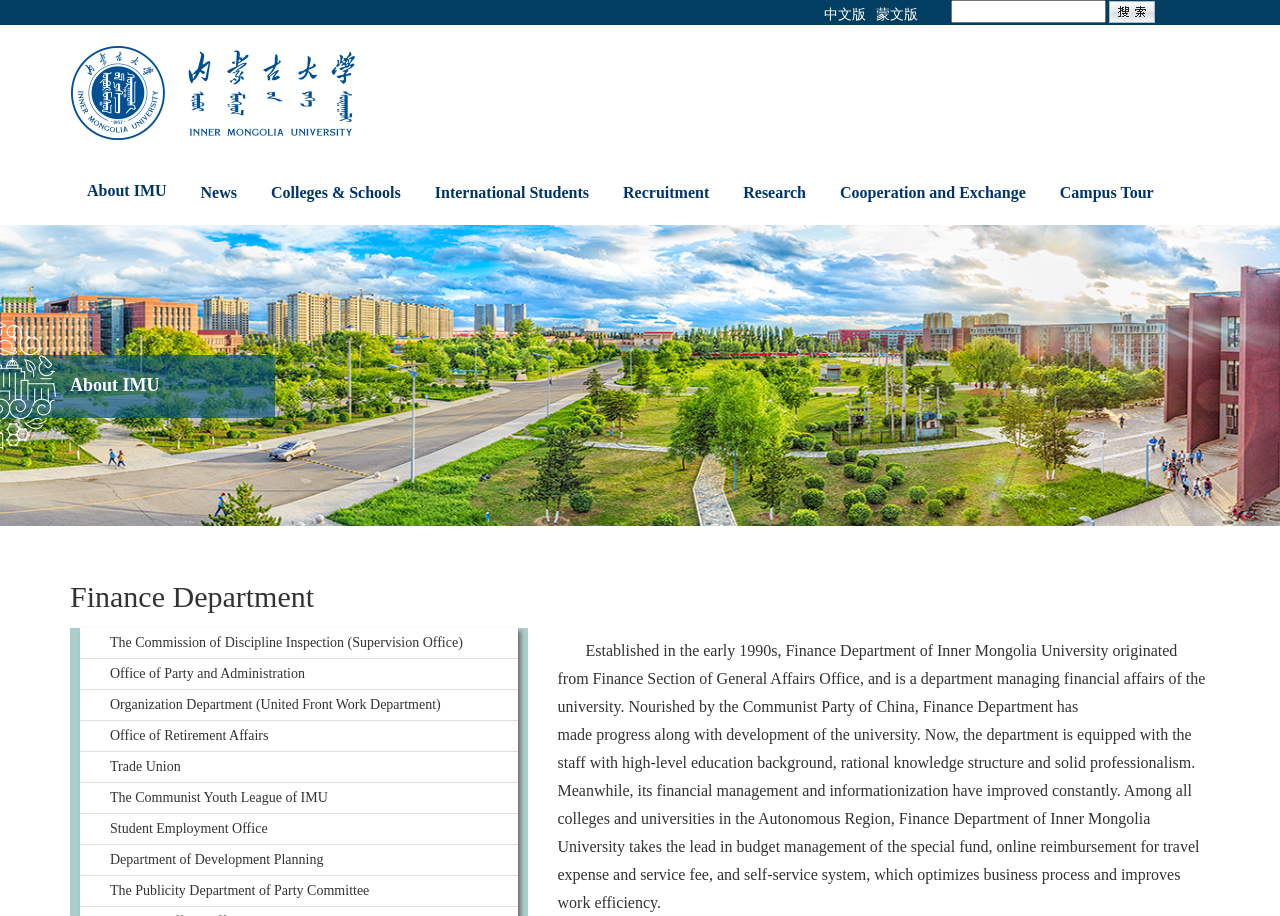Please determine the bounding box coordinates of the section I need to click to accomplish this instruction: "Contact the Commission of Discipline Inspection".

[0.062, 0.685, 0.404, 0.718]